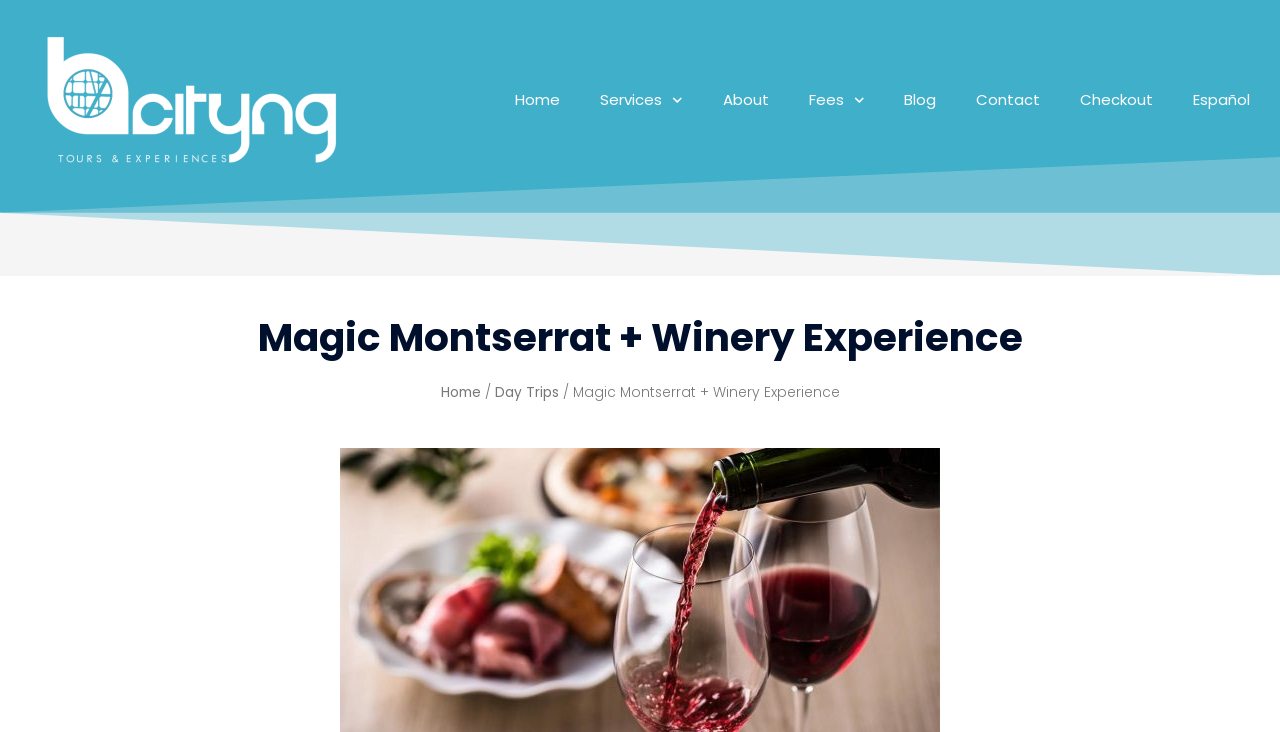Pinpoint the bounding box coordinates for the area that should be clicked to perform the following instruction: "book magic montserrat + winery experience 2024".

[0.266, 0.827, 0.734, 0.855]